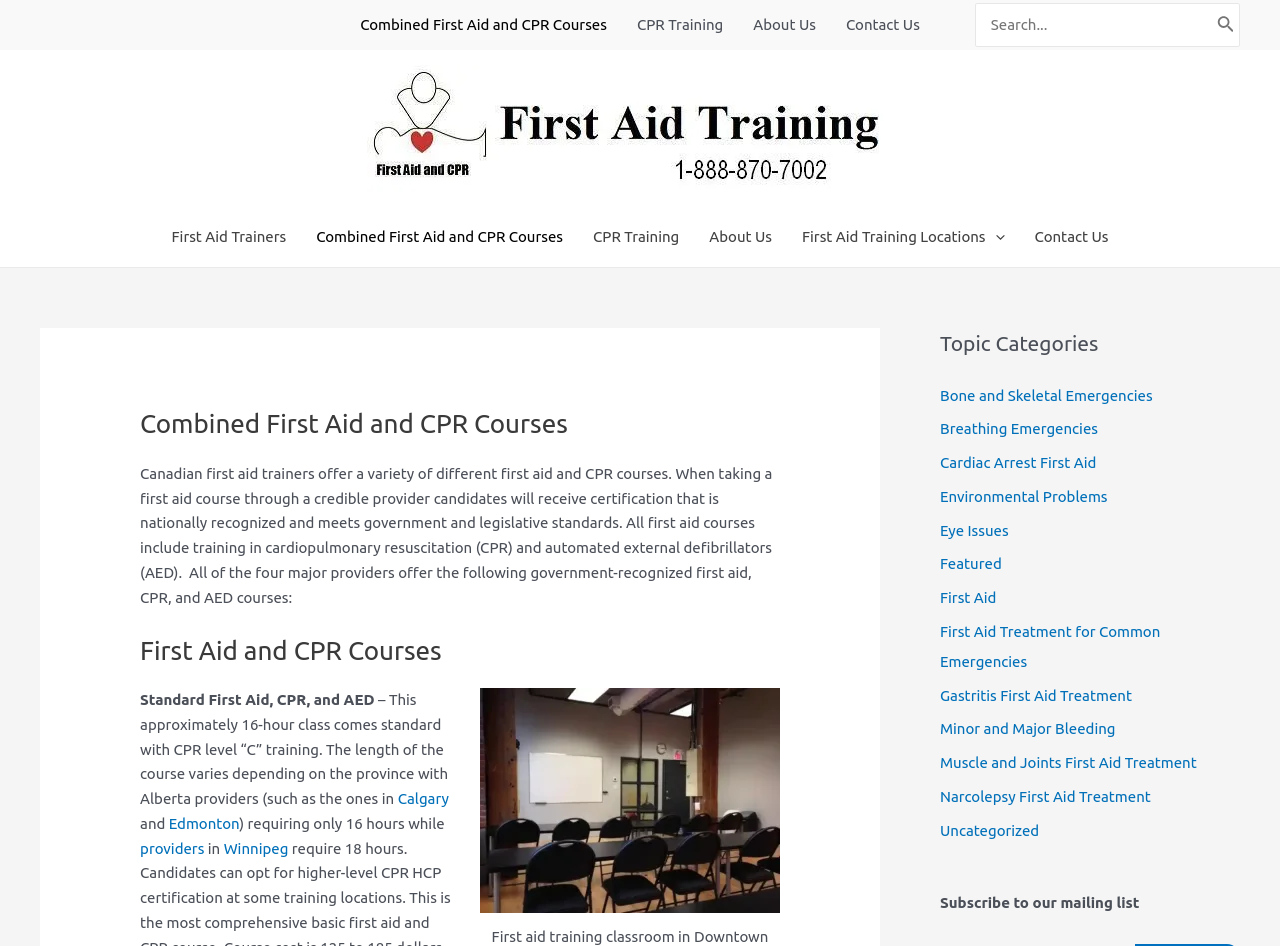Generate a detailed explanation of the webpage's features and information.

This webpage is about first aid and CPR courses in Canada, offered by a credible provider. At the top, there is a navigation menu with links to "Combined First Aid and CPR Courses", "CPR Training", "About Us", and "Contact Us". On the right side, there is a search bar with a search button and a small icon.

Below the navigation menu, there is a prominent link to "First Aid Training" with an accompanying image. To the right of this link, there is another navigation menu with links to "First Aid Trainers", "Combined First Aid and CPR Courses", "CPR Training", "About Us", and "First Aid Training Locations".

The main content of the webpage starts with a heading "Combined First Aid and CPR Courses" followed by a paragraph of text describing the courses offered. The text explains that the courses include training in cardiopulmonary resuscitation (CPR) and automated external defibrillators (AED) and are nationally recognized.

Below this, there is a section with a heading "First Aid and CPR Courses" that lists different types of courses, including "Standard First Aid, CPR, and AED" and "first aid and CPR training in Down town Vancouver" with an accompanying image. The section also includes links to different locations such as Calgary, Edmonton, and Winnipeg.

On the right side of the webpage, there is a complementary section with a heading "Topic Categories" that lists various topics related to first aid, such as "Bone and Skeletal Emergencies", "Breathing Emergencies", and "Cardiac Arrest First Aid". At the bottom of this section, there is a call to action to subscribe to a mailing list.